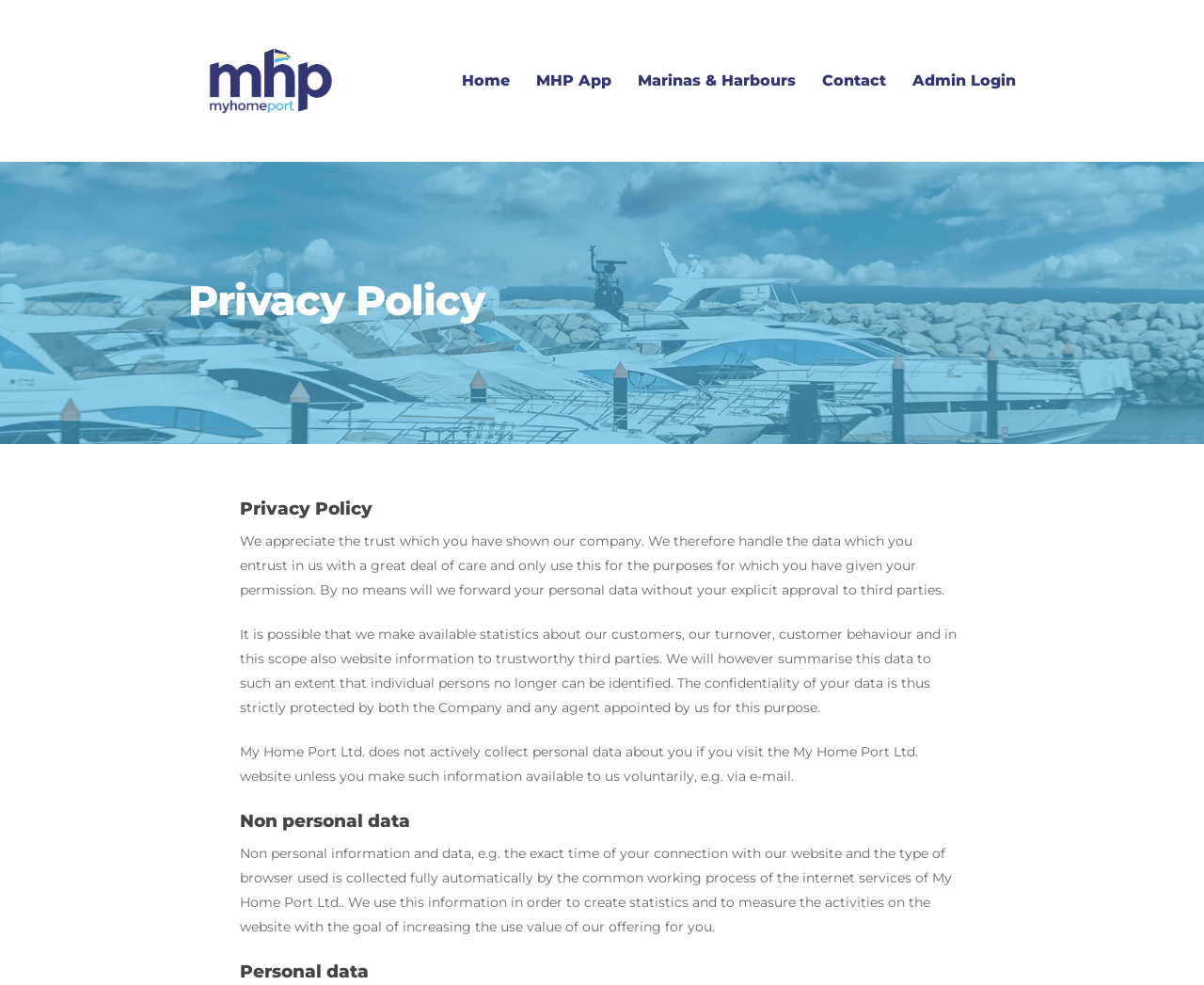Locate the UI element described as follows: "alt="My Home Port"". Return the bounding box coordinates as four float numbers between 0 and 1 in the order [left, top, right, bottom].

[0.156, 0.027, 0.294, 0.138]